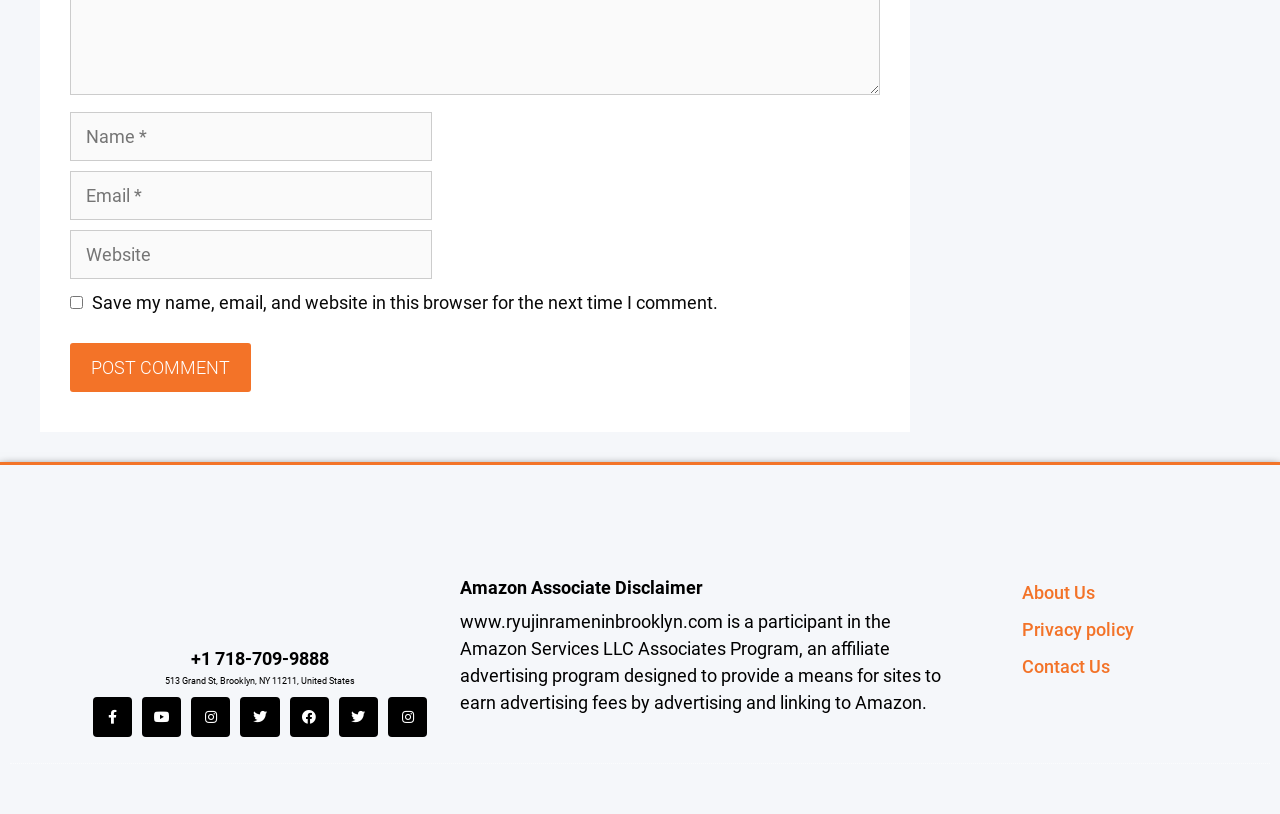For the given element description +1 718-709-9888, determine the bounding box coordinates of the UI element. The coordinates should follow the format (top-left x, top-left y, bottom-right x, bottom-right y) and be within the range of 0 to 1.

[0.149, 0.796, 0.257, 0.822]